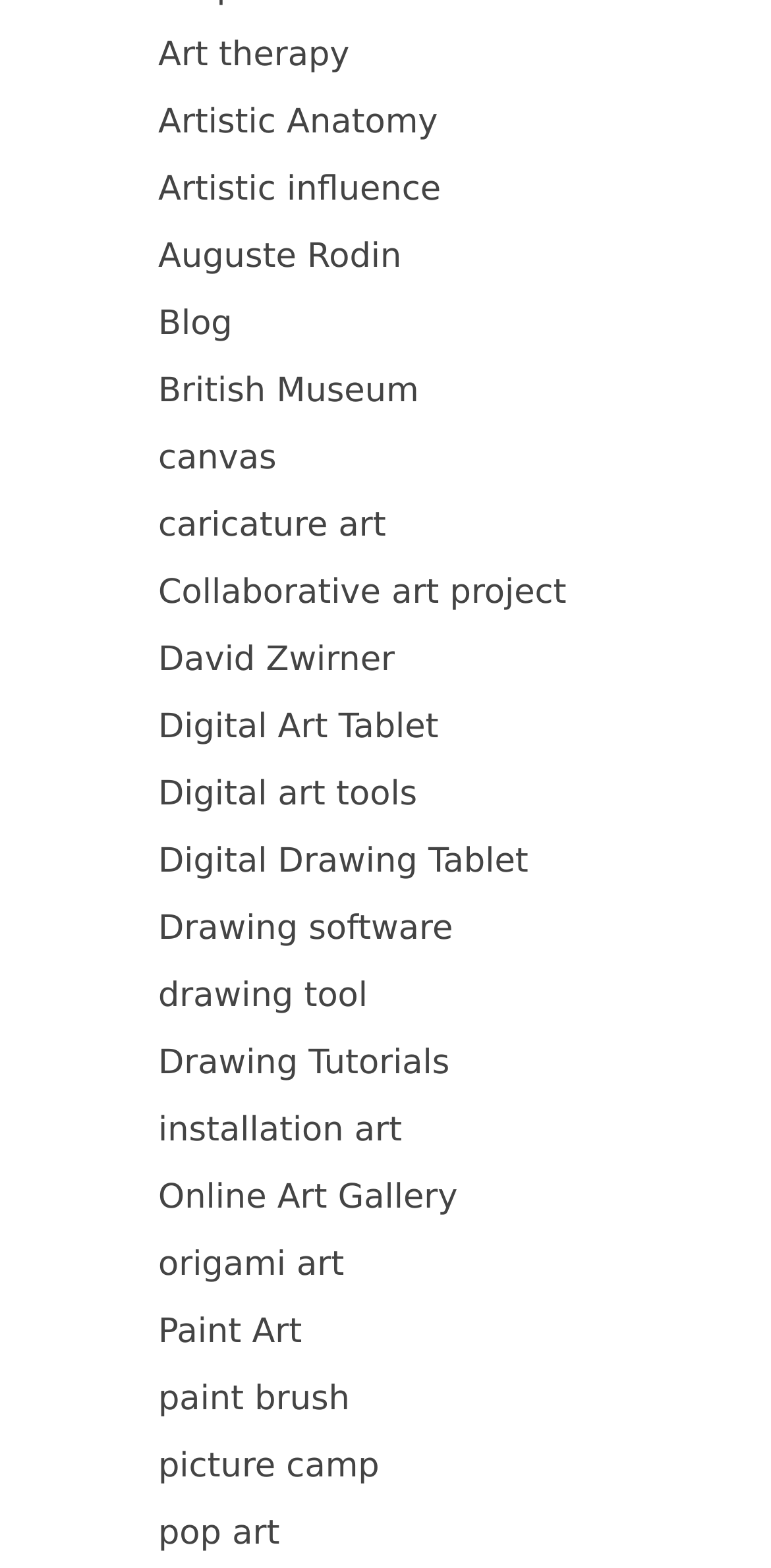Identify the coordinates of the bounding box for the element described below: "Digital Art Tablet". Return the coordinates as four float numbers between 0 and 1: [left, top, right, bottom].

[0.205, 0.451, 0.569, 0.476]